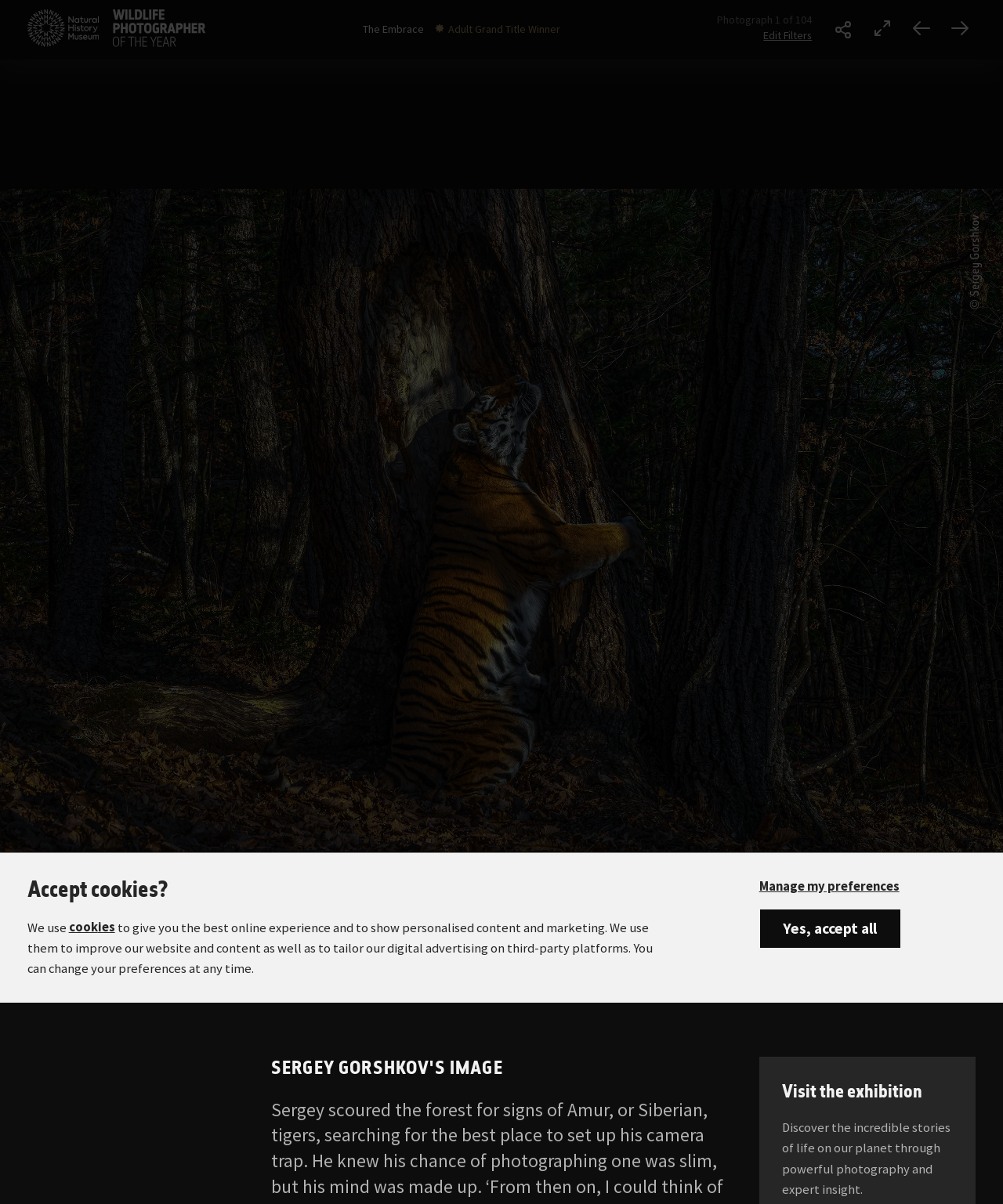Locate the bounding box coordinates of the clickable region necessary to complete the following instruction: "Check the Privacy Policy". Provide the coordinates in the format of four float numbers between 0 and 1, i.e., [left, top, right, bottom].

None